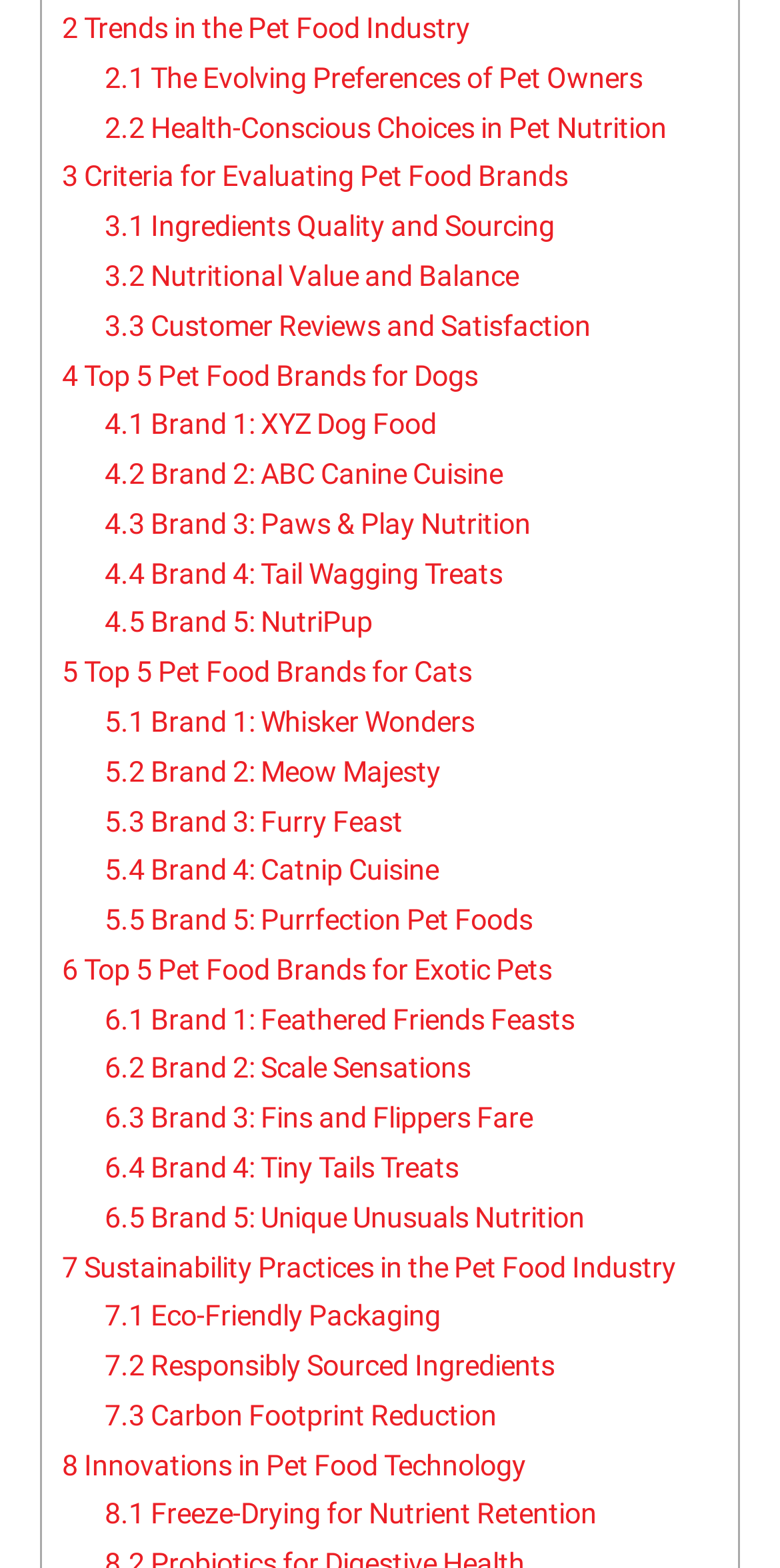Please identify the bounding box coordinates of the clickable element to fulfill the following instruction: "Explore Sustainability Practices in the Pet Food Industry". The coordinates should be four float numbers between 0 and 1, i.e., [left, top, right, bottom].

[0.079, 0.798, 0.867, 0.818]